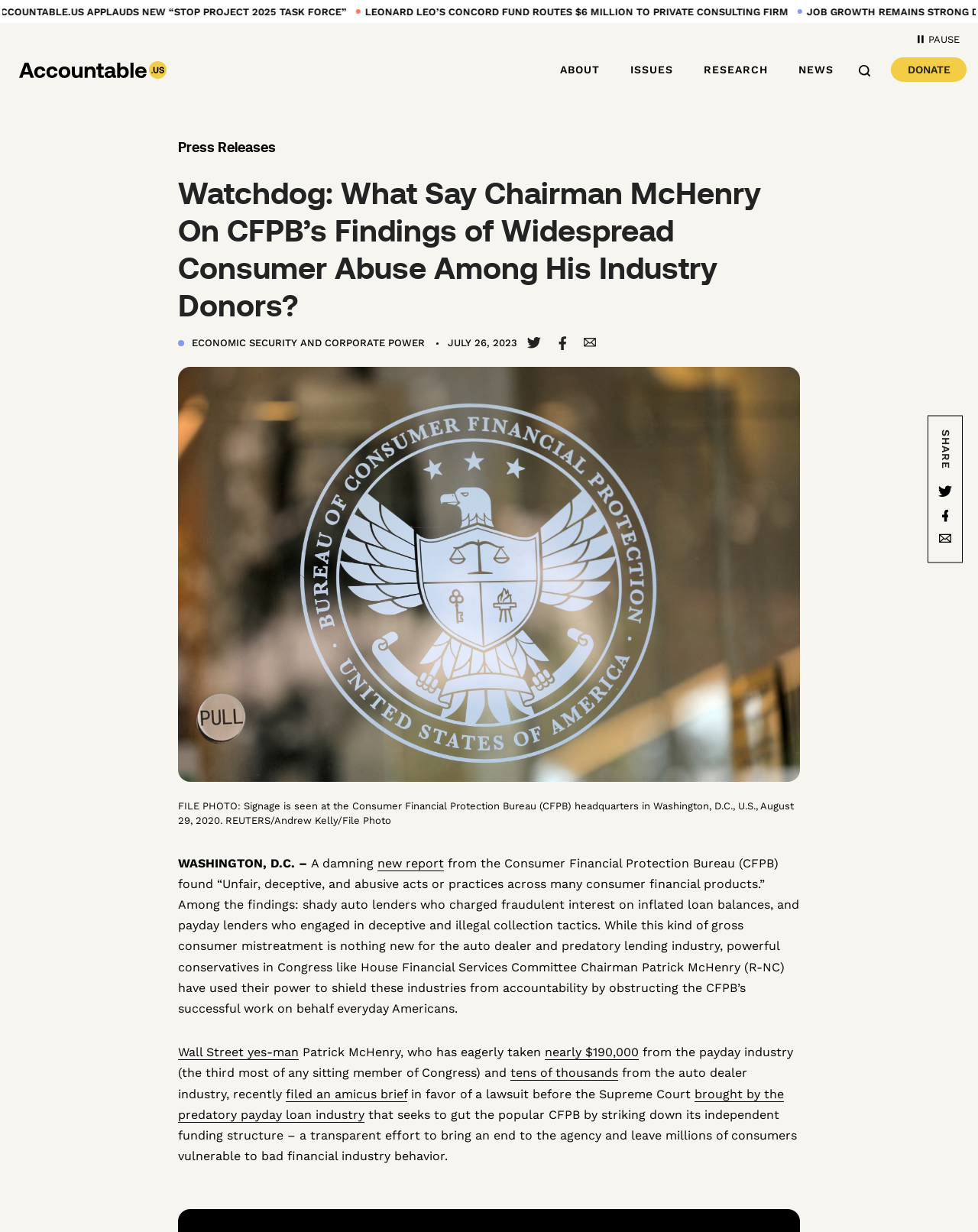Extract the primary headline from the webpage and present its text.

Watchdog: What Say Chairman McHenry On CFPB’s Findings of Widespread Consumer Abuse Among His Industry Donors?